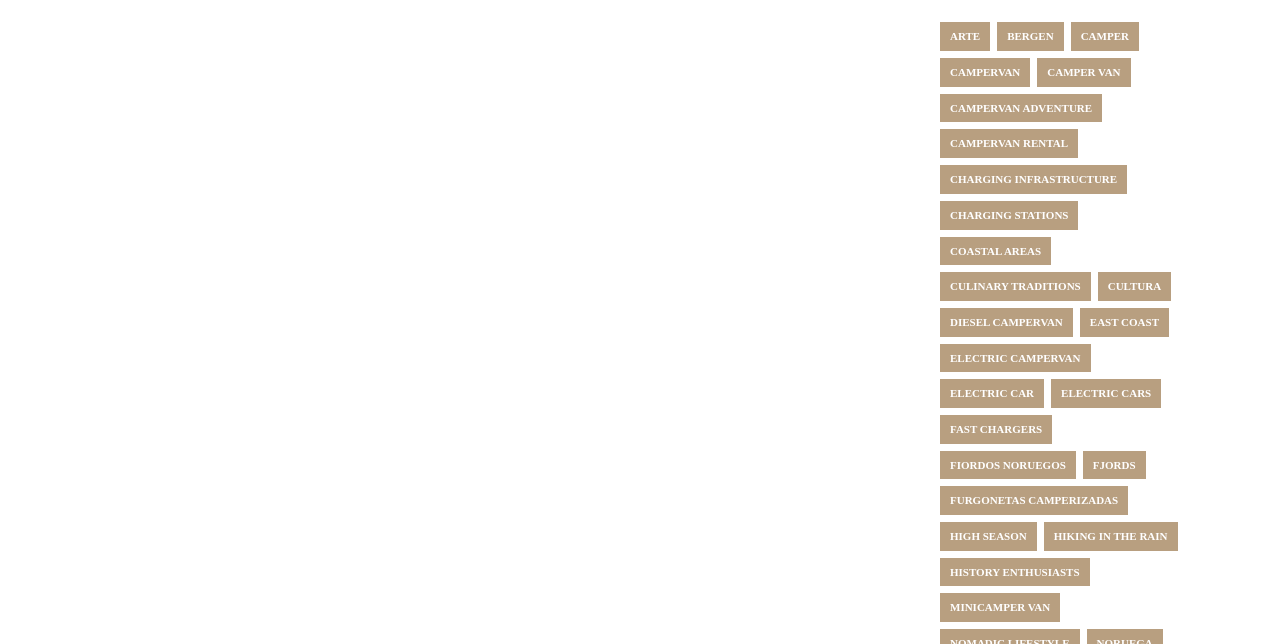Give a one-word or short phrase answer to the question: 
How many elements are under the root element?

25